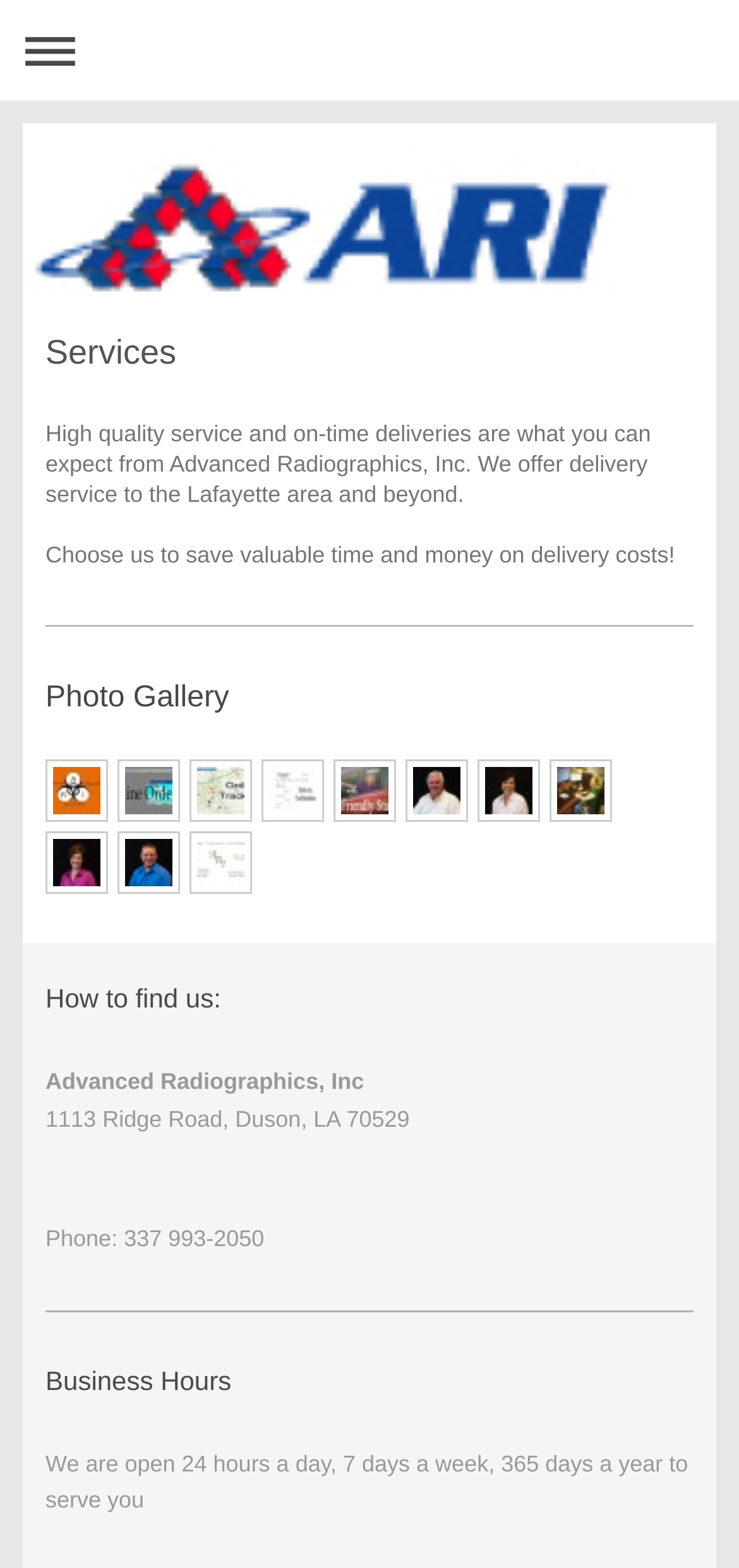Using the information from the screenshot, answer the following question thoroughly:
What is the business address of Advanced Radiographics, Inc?

I found the business address by looking at the 'How to find us:' section, where it lists the address as 1113 Ridge Road, Duson, LA 70529.